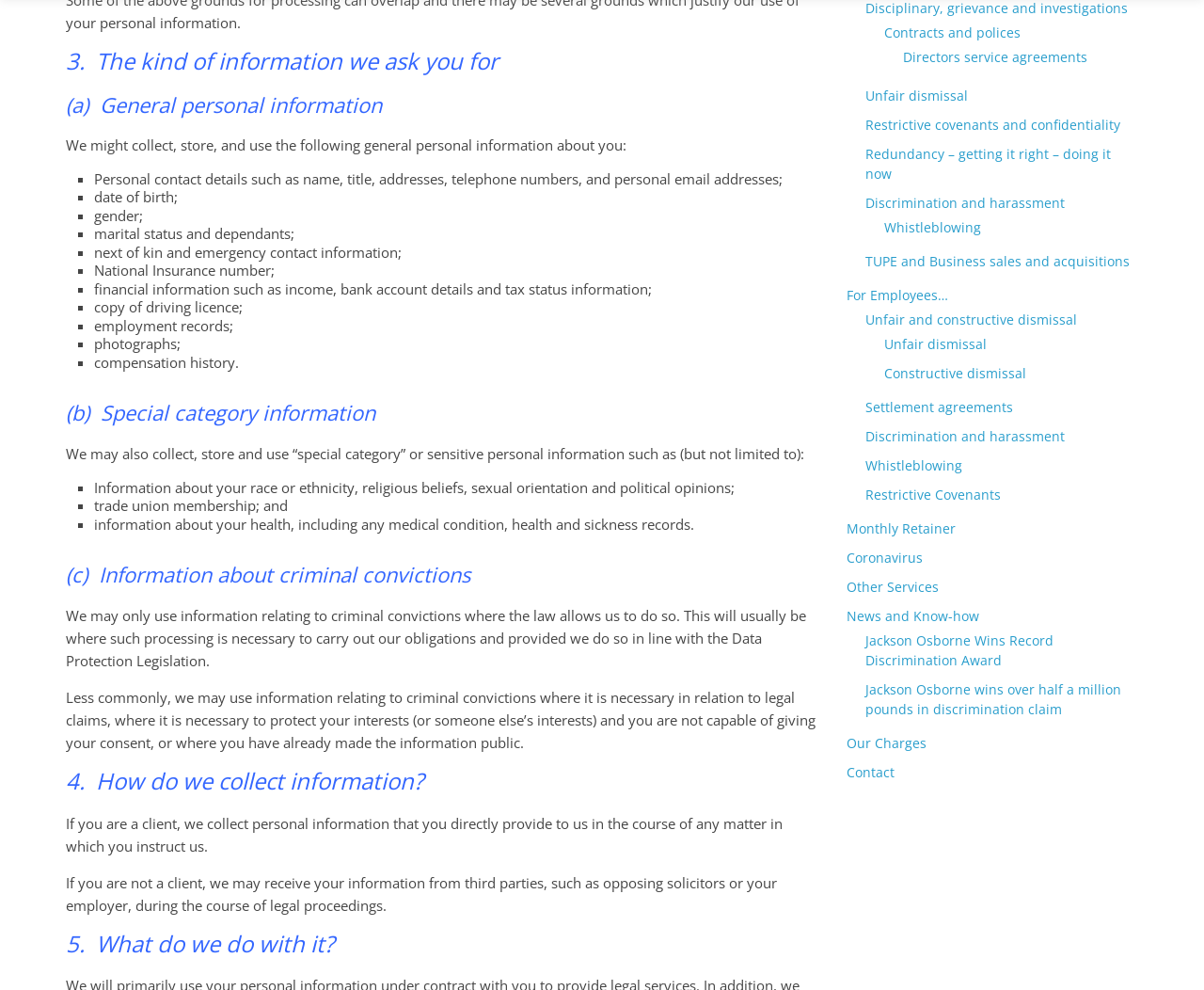Kindly determine the bounding box coordinates for the clickable area to achieve the given instruction: "Click 'For Employees…'".

[0.703, 0.289, 0.788, 0.307]